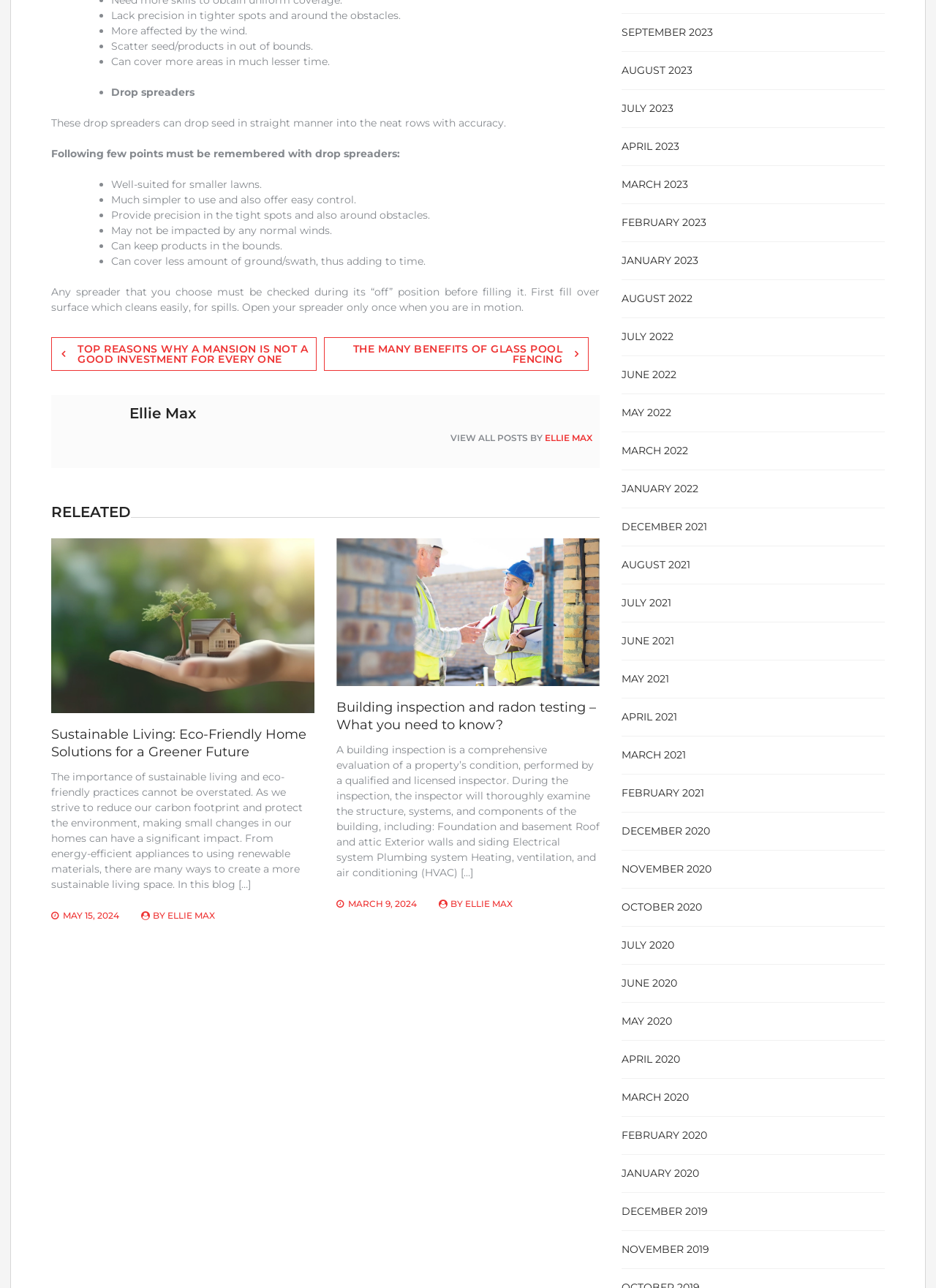Can you look at the image and give a comprehensive answer to the question:
What is included in a building inspection?

According to the webpage, a building inspection is a comprehensive evaluation of a property's condition, which includes examining the foundation, roof, electrical system, plumbing system, HVAC, and other components of the building.